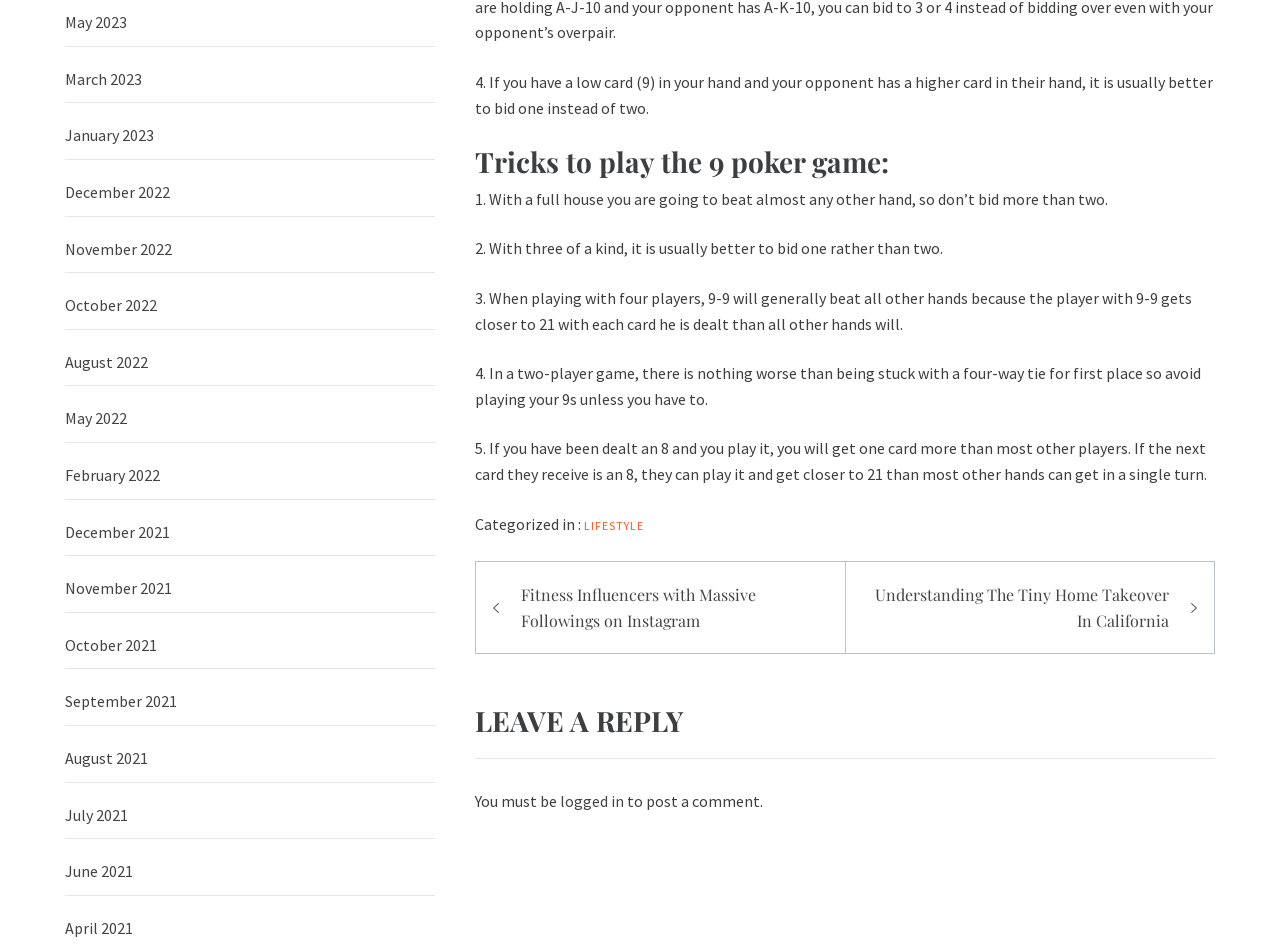Please answer the following query using a single word or phrase: 
What is required to post a comment?

Logged in